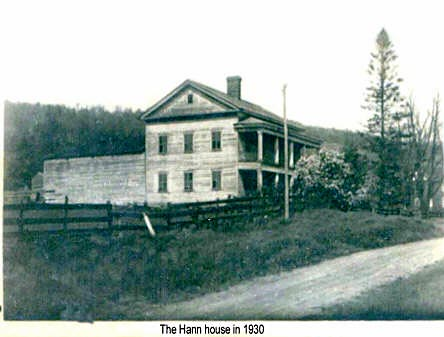What is the exterior material of the Hann house?
Provide an in-depth and detailed explanation in response to the question.

The caption highlights the notable architectural elements of the Hann house, including its wooden exterior, which suggests that the house is made of wood.